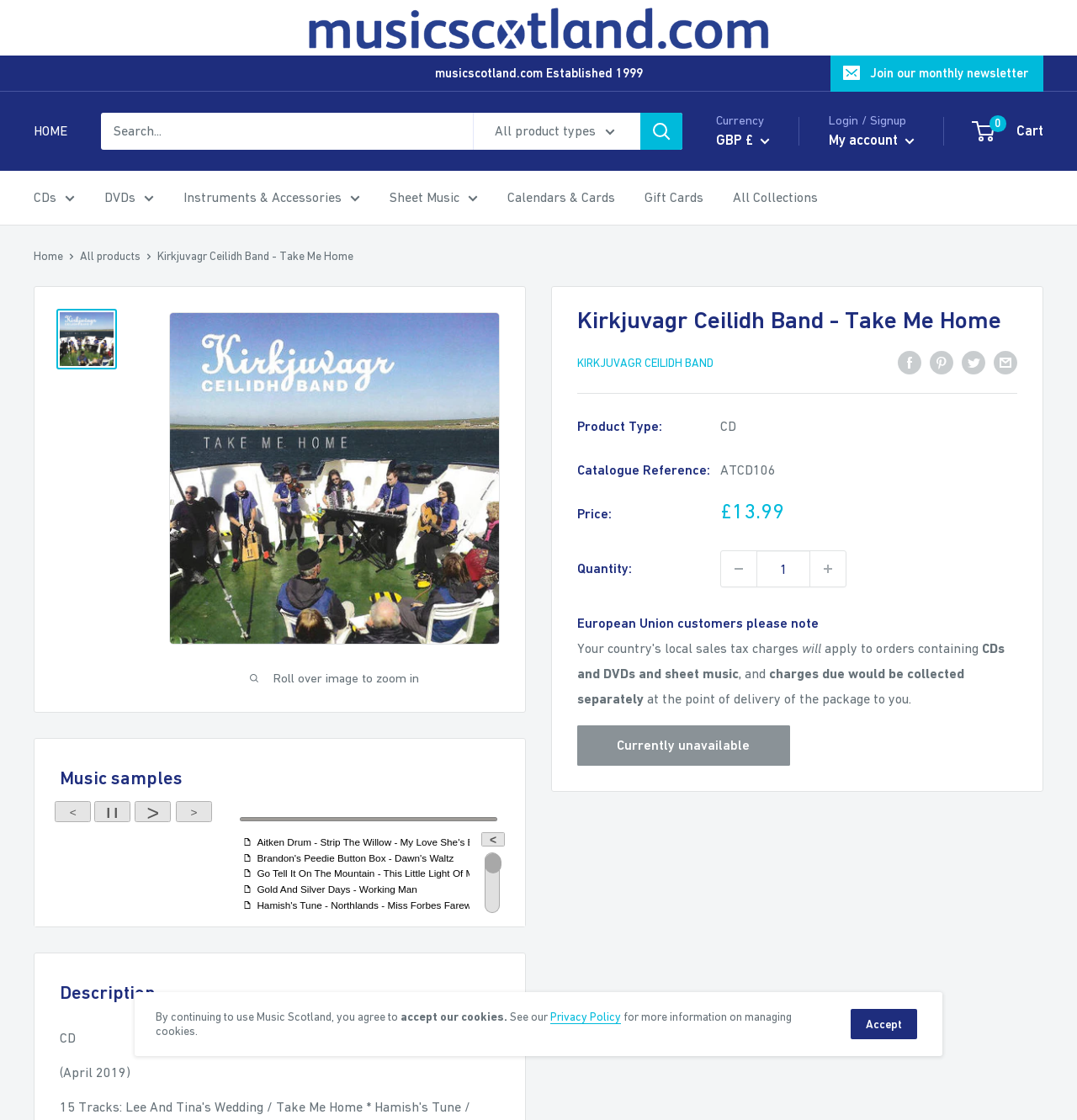Provide an in-depth caption for the contents of the webpage.

This webpage is about the third album release from the popular five-piece band from Orkney, Kirkjuvagr Ceilidh Band, titled "Take Me Home". 

At the top of the page, there is a Music Scotland logo on the left, and a search bar with a dropdown menu on the right. Below the logo, there is a navigation menu with links to "HOME", "CDs", "DVDs", "Instruments & Accessories", "Sheet Music", "Calendars & Cards", "Gift Cards", and "All Collections". 

On the left side of the page, there is a breadcrumb navigation showing the path from "Home" to "All products" to the current page, "Kirkjuvagr Ceilidh Band - Take Me Home". 

The main content of the page is divided into two sections. The left section contains an image of the album cover, with a zoom-in feature when rolled over. Below the image, there are social media sharing links and a "Share by email" option. 

The right section contains detailed information about the album, including the product type, catalogue reference, price, and quantity options. There is also a note about European Union customers and potential additional charges. 

Below the album information, there is a section titled "Music samples" with a scrub timeline and playback controls. This section contains six music samples from the album, each with a brief description.